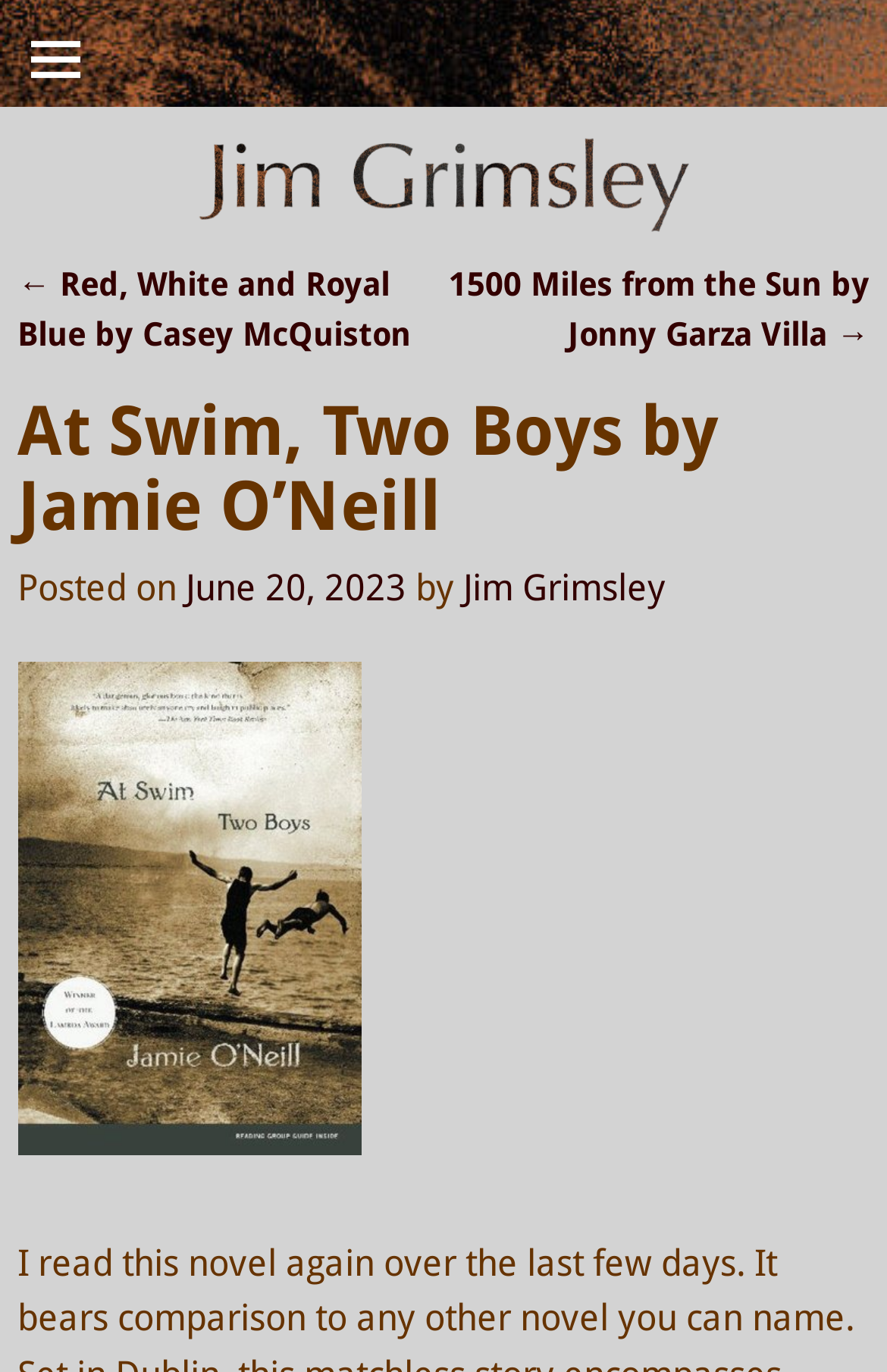When was this post published?
Refer to the image and provide a one-word or short phrase answer.

June 20, 2023